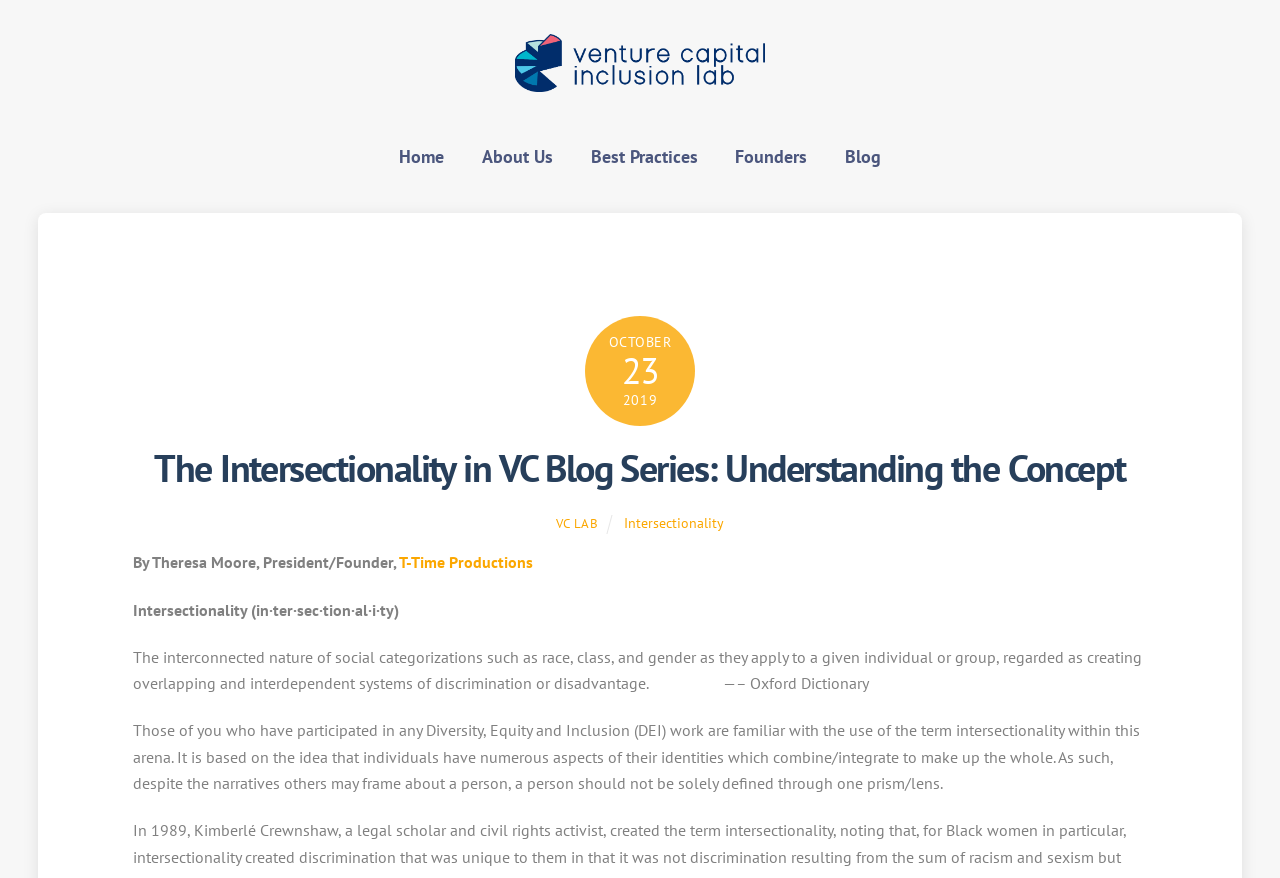Please analyze the image and provide a thorough answer to the question:
What is the name of the organization?

I found the answer by looking at the link element with the text 'VC INCLUSION LAB' and extracting the organization's name.